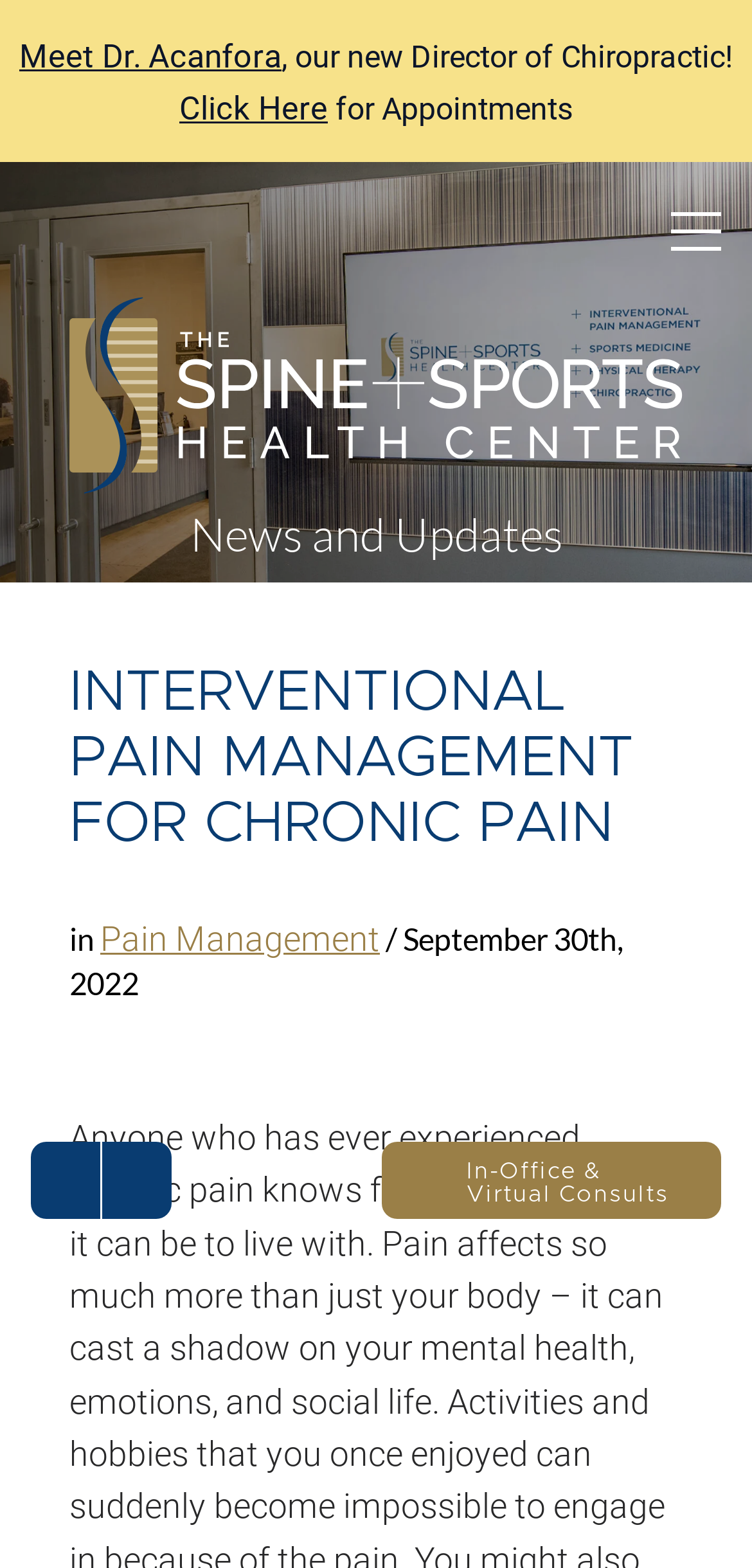Identify the bounding box of the UI component described as: "Meet Dr. Acanfora".

[0.026, 0.025, 0.374, 0.048]